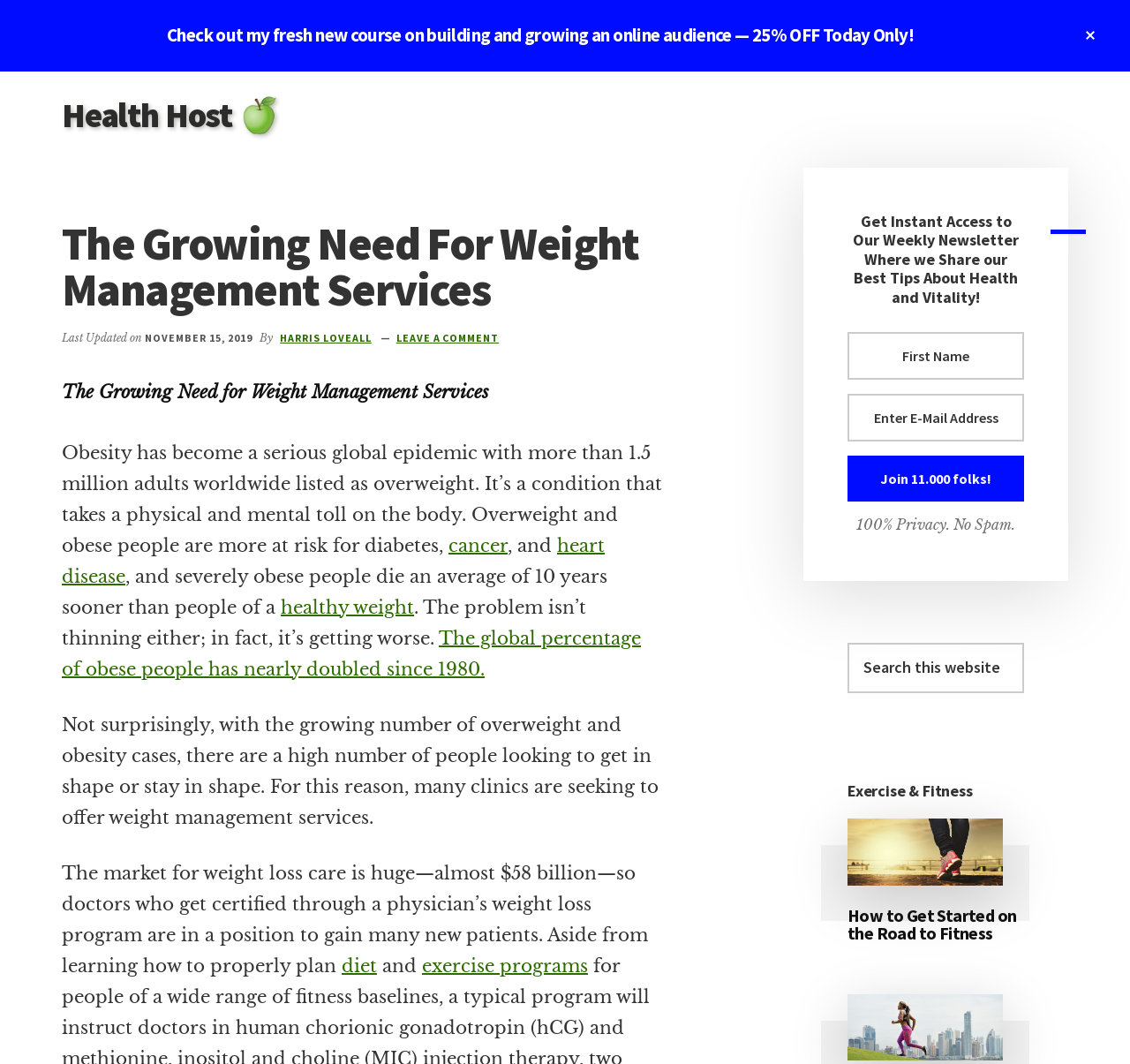What is the main topic of this webpage?
Using the visual information from the image, give a one-word or short-phrase answer.

Weight management